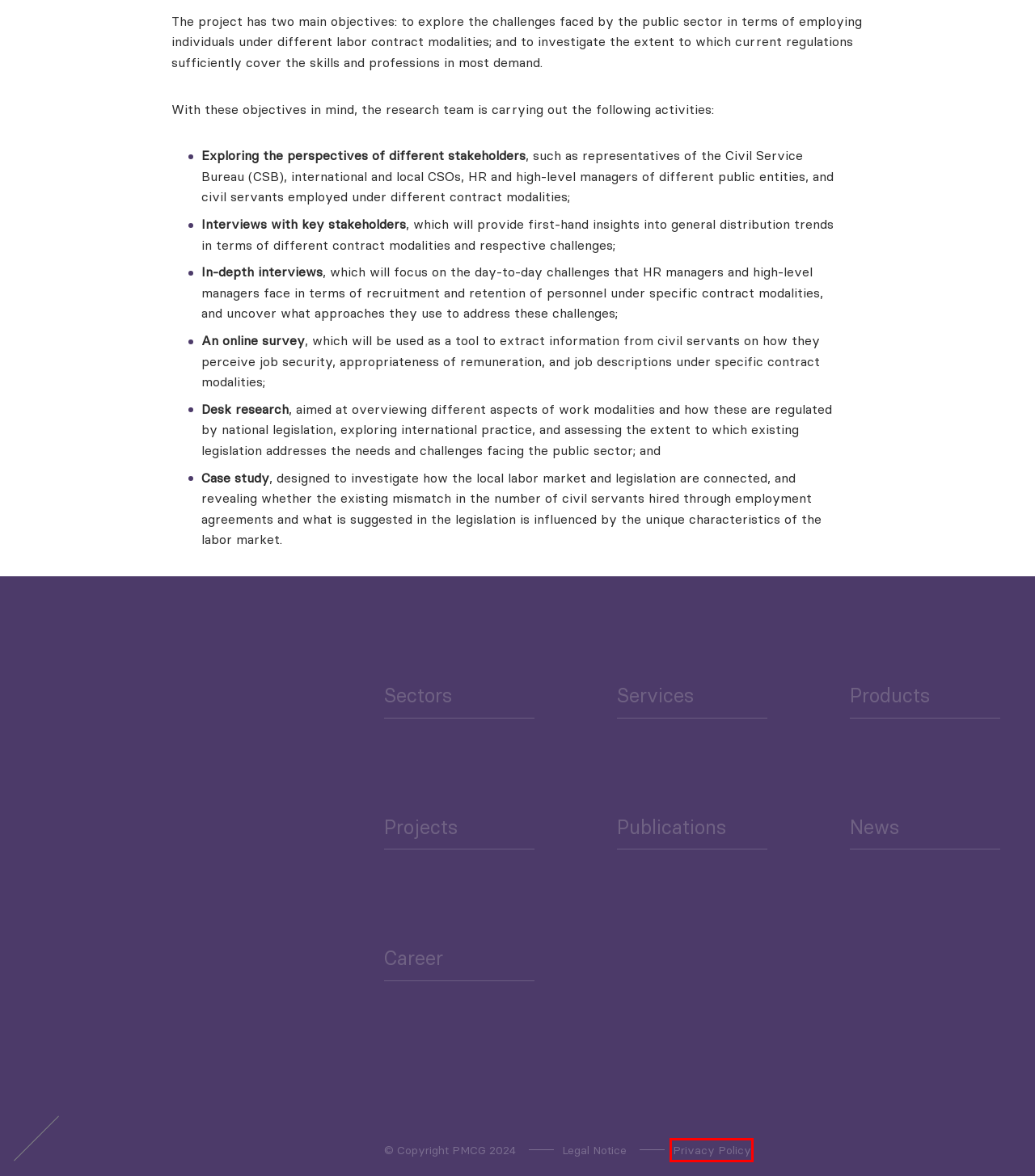Consider the screenshot of a webpage with a red bounding box around an element. Select the webpage description that best corresponds to the new page after clicking the element inside the red bounding box. Here are the candidates:
A. Posts – PMCG
B. Services - PMCG
C. Legal Notice - PMCG
D. Privacy Policy - PMCG
E. Contact Us - PMCG
F. About PMCG
G. Career - PMCG
H. Sectors - PMCG

D